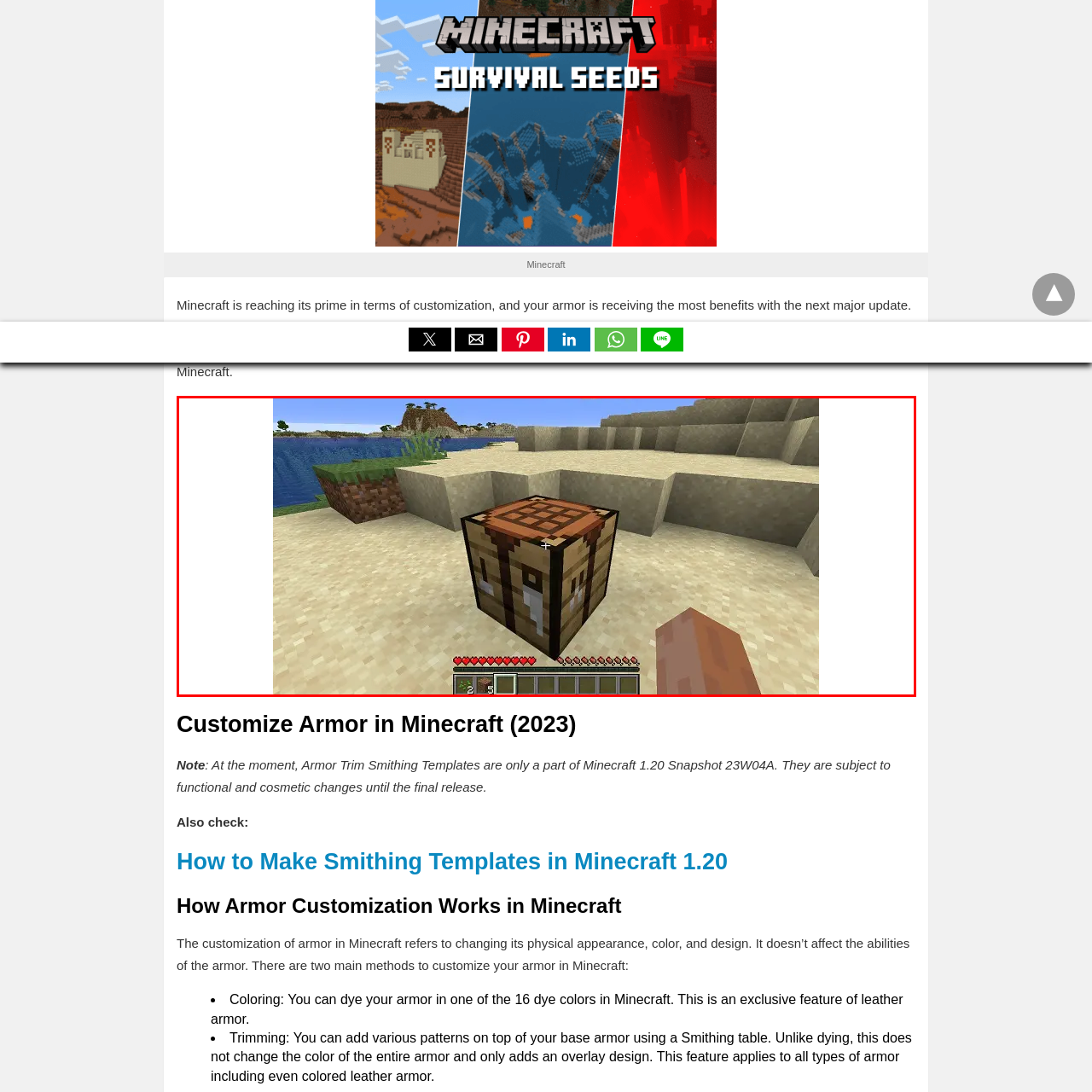Direct your attention to the image within the red boundary, What is the player's hand doing?
 Respond with a single word or phrase.

Crafting